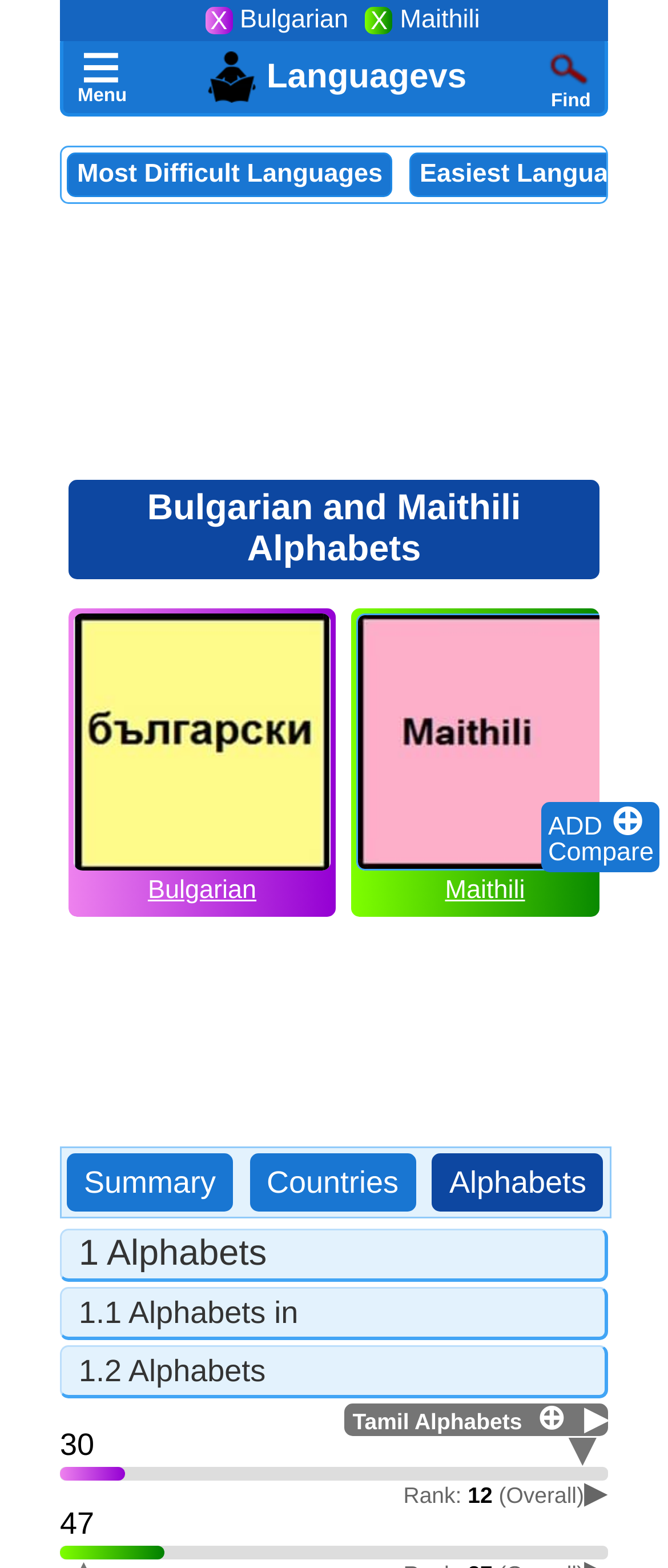What is the rank of Maithili in terms of alphabets?
Answer the question with a single word or phrase by looking at the picture.

47